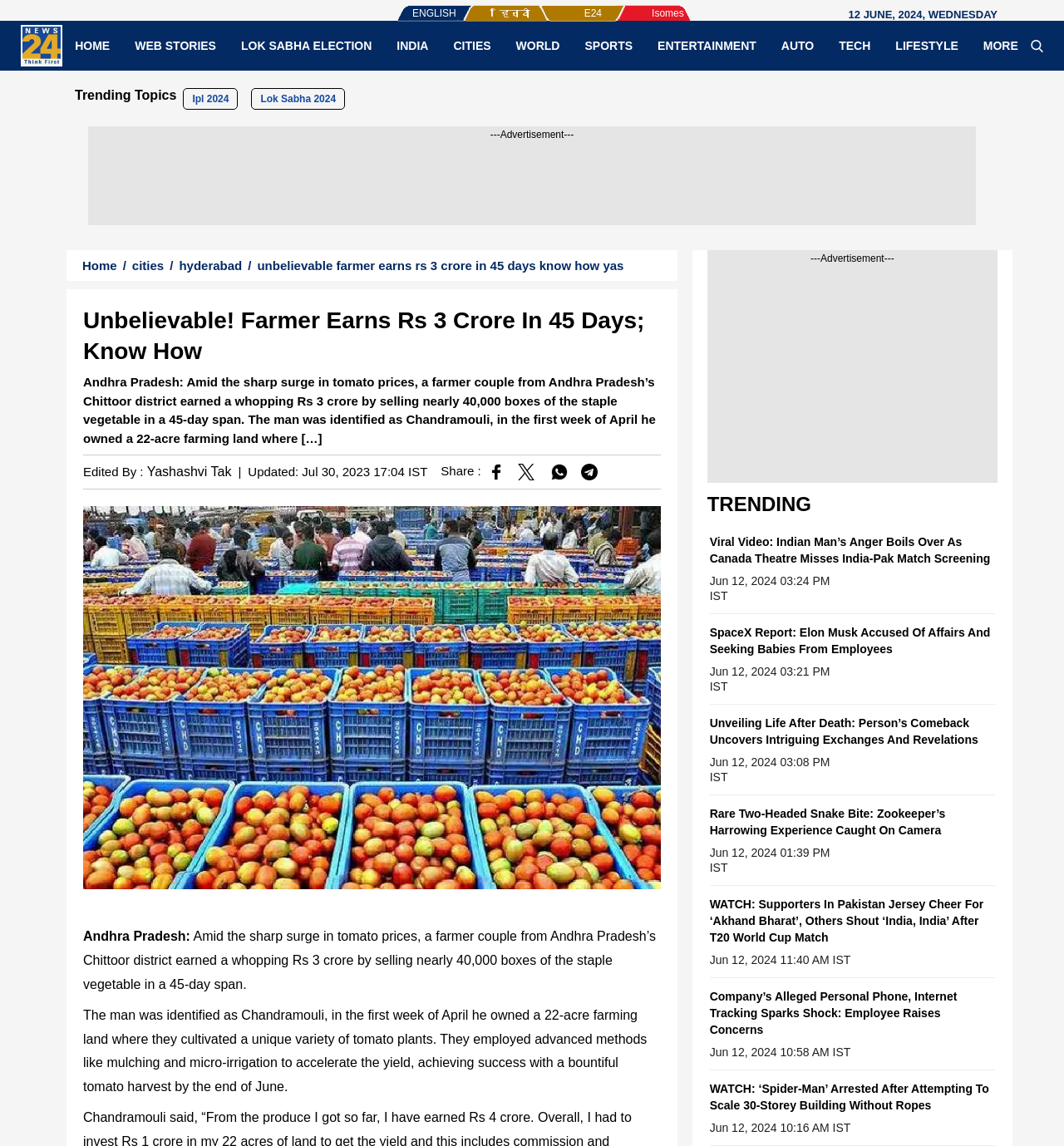Look at the image and write a detailed answer to the question: 
How many acres of farming land did Chandramouli own?

The answer can be found in the article content, where it is mentioned that 'in the first week of April he owned a 22-acre farming land...'.